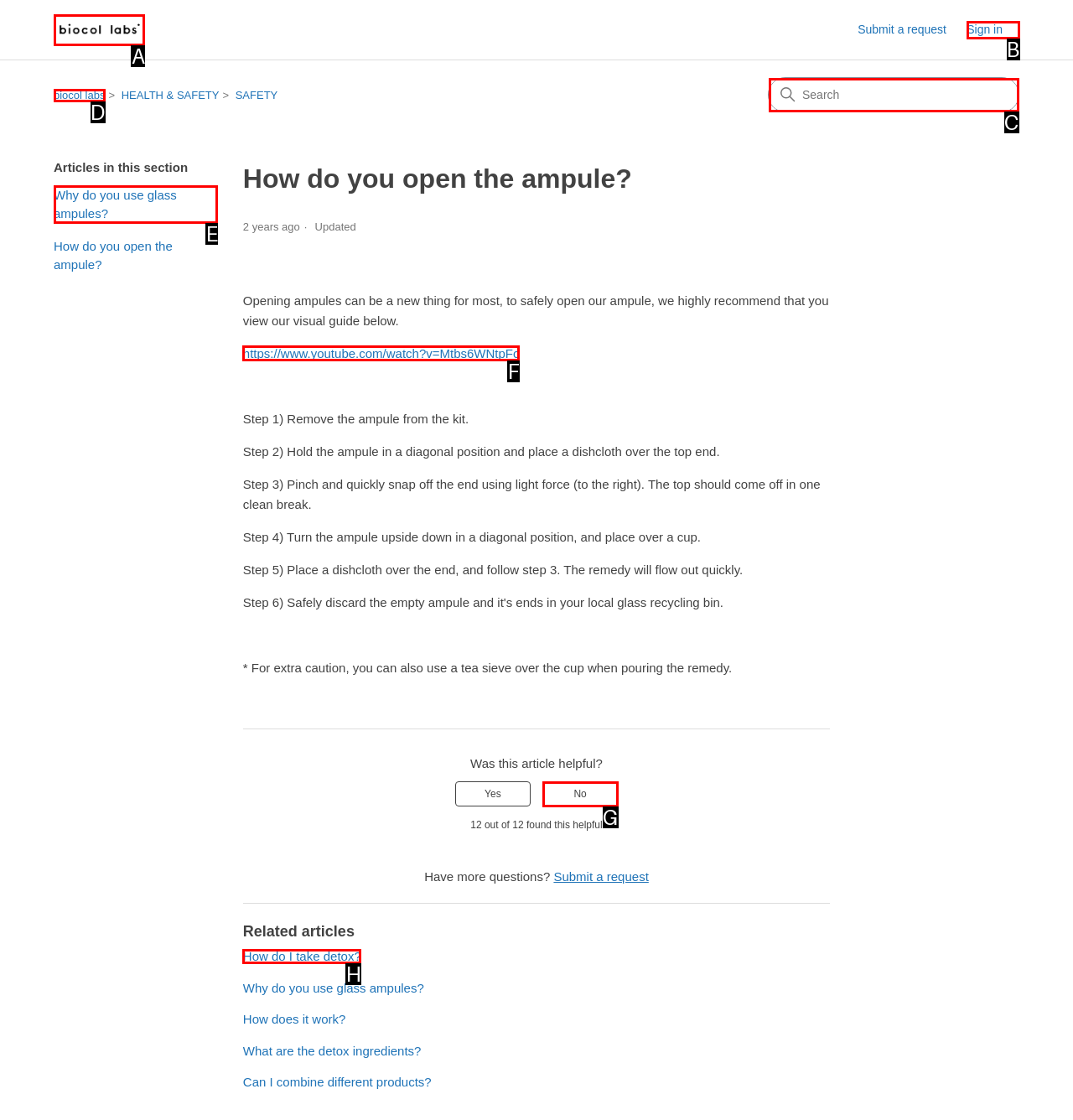Choose the correct UI element to click for this task: View the video guide on how to open the ampule Answer using the letter from the given choices.

F